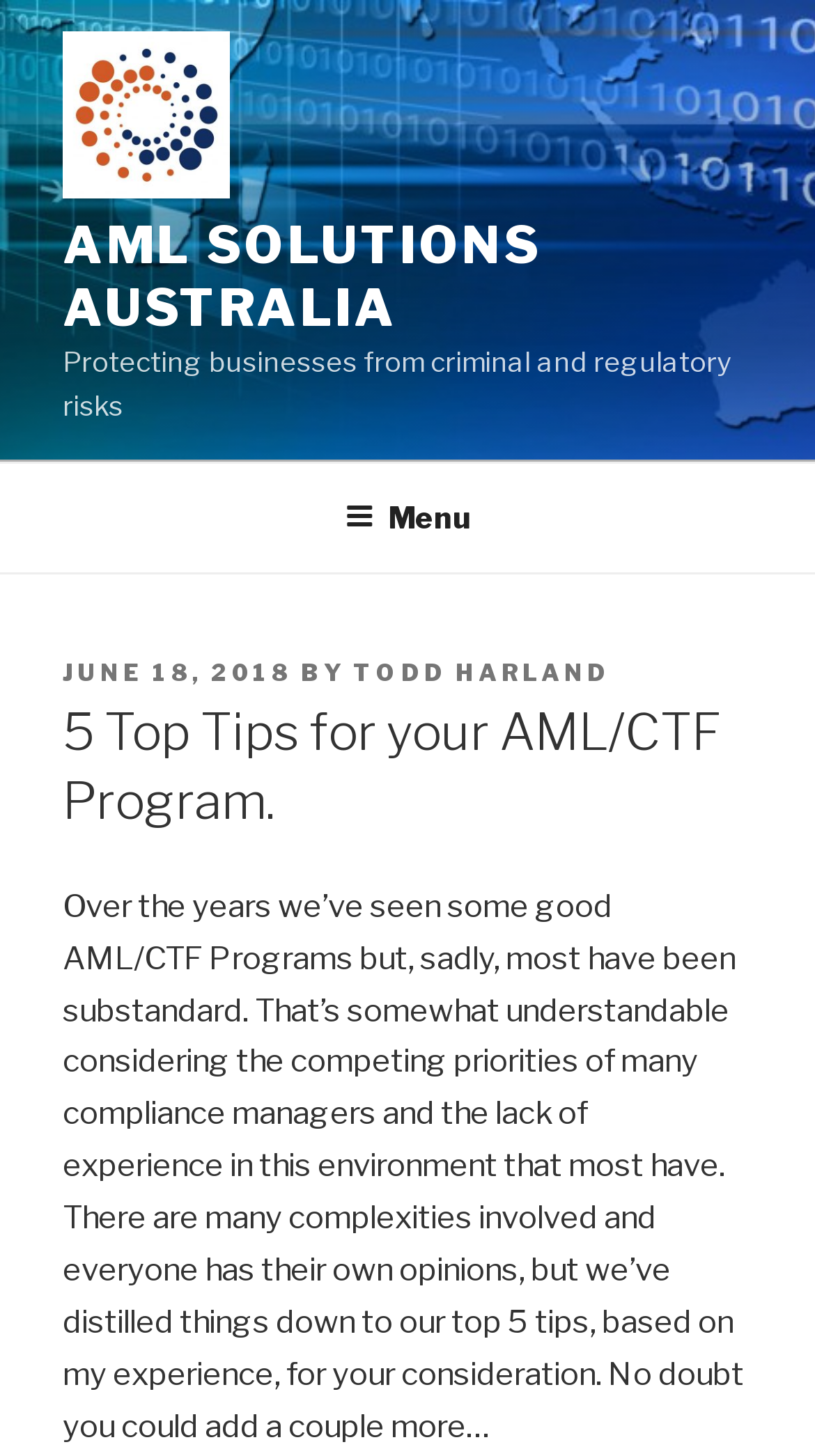Determine the bounding box for the described UI element: "parent_node: AML SOLUTIONS AUSTRALIA".

[0.077, 0.022, 0.321, 0.148]